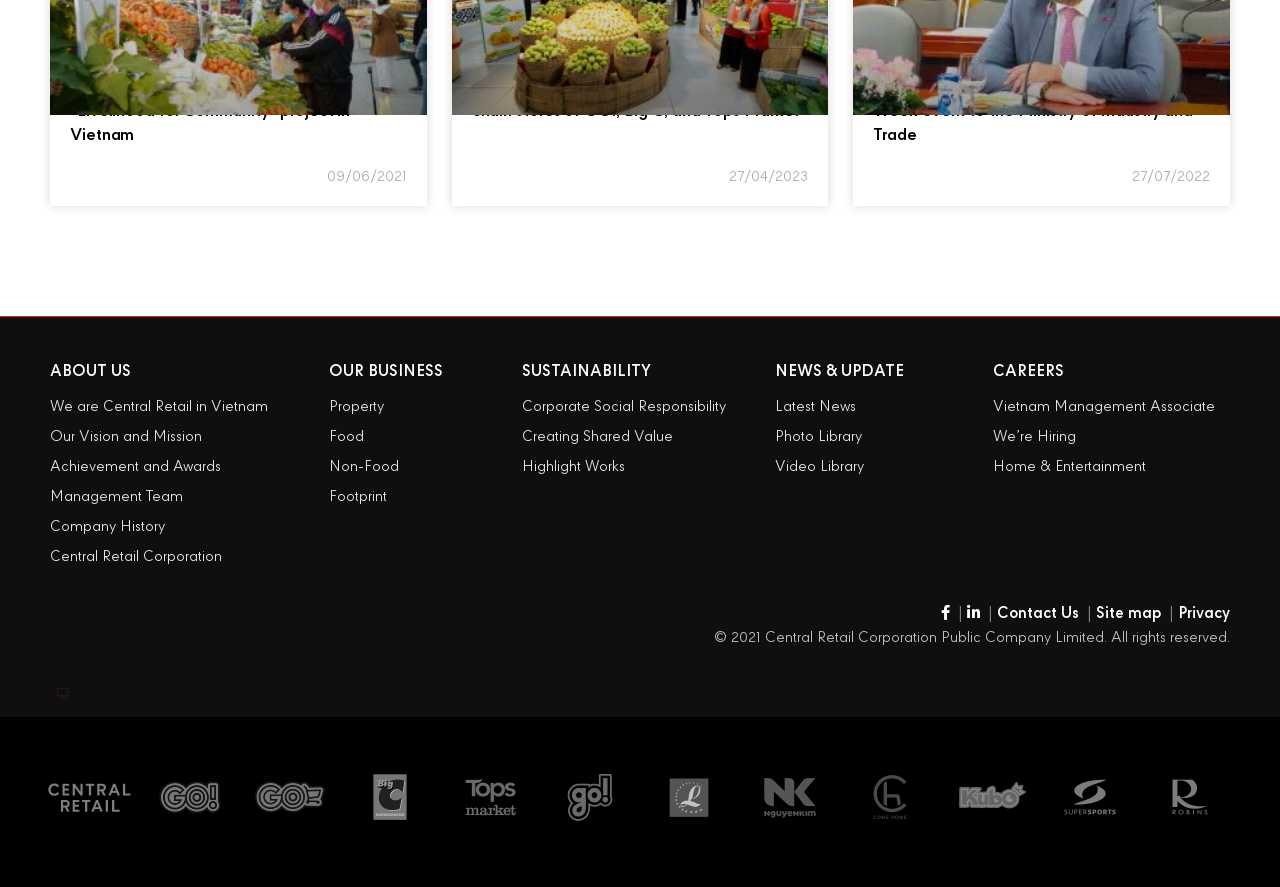Using the details from the image, please elaborate on the following question: How many links are there in the 'About Us' section?

I counted the number of links in the 'About Us' section by looking at the link elements under the 'About Us' heading. There are six links: 'ABOUT US', 'We are Central Retail in Vietnam', 'Our Vision and Mission', 'Achievement and Awards', 'Management Team', and 'Company History'.